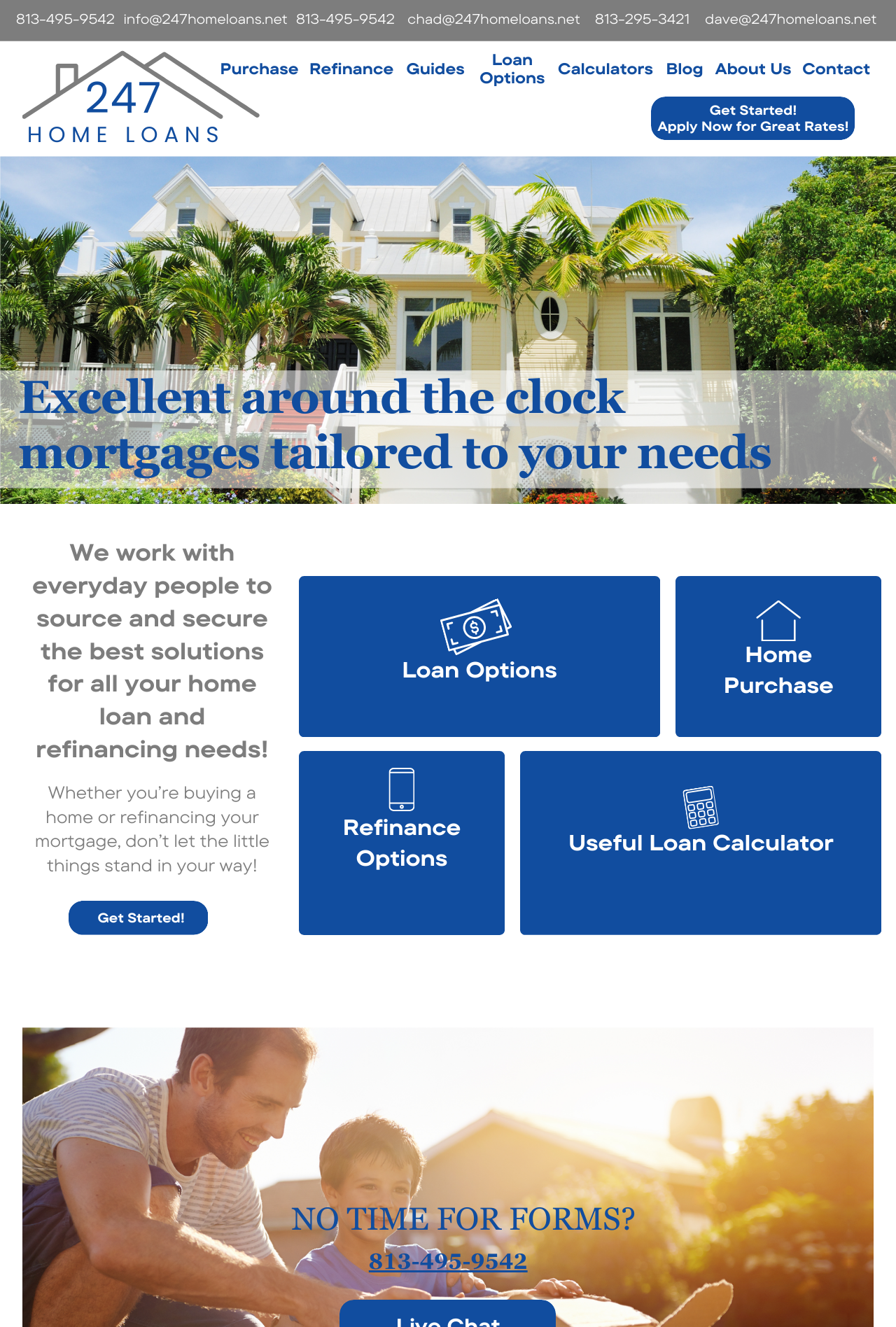What is the call-to-action button in the main content section?
Please respond to the question with a detailed and informative answer.

I found the call-to-action button by looking at the main content section of the webpage, where there is a prominent button with the text 'Get Started!'. This button is likely encouraging users to start the loan application process or learn more about the website's services.